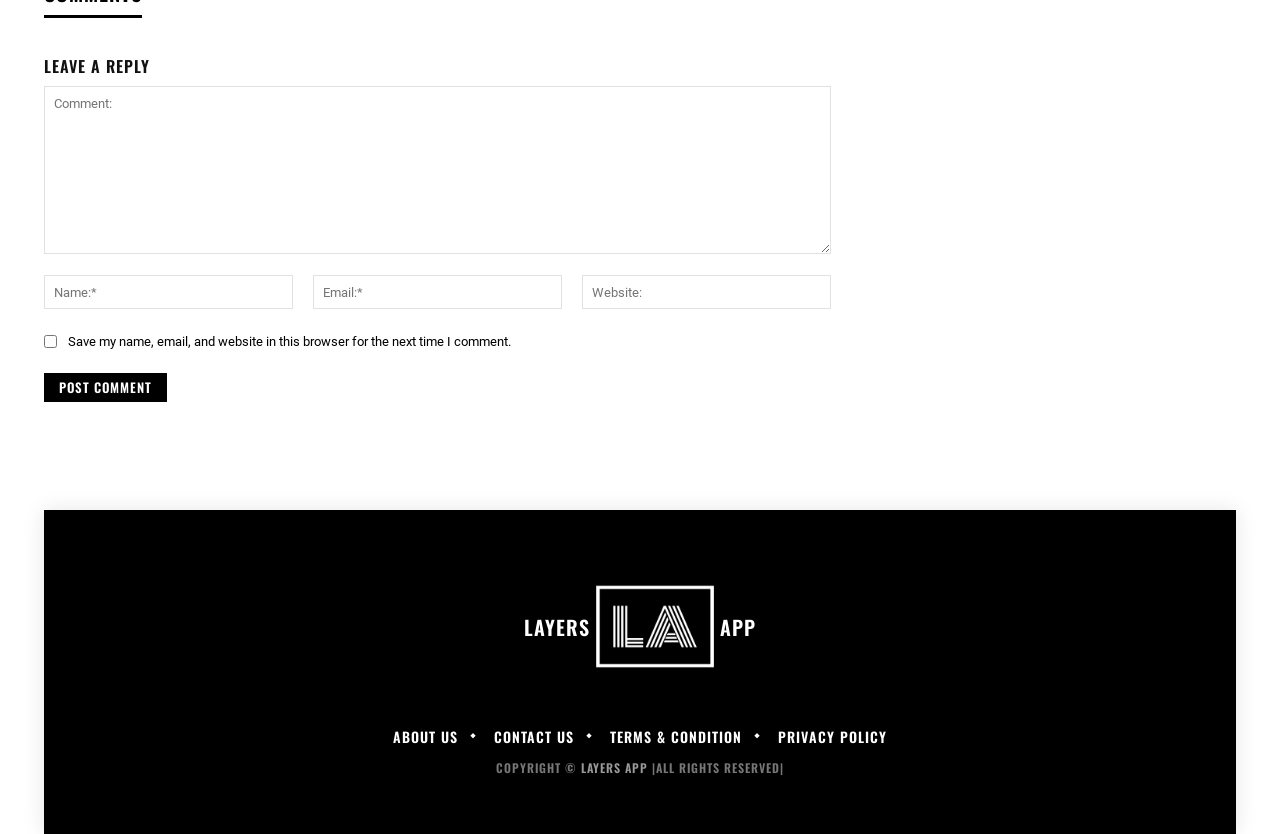What is the logo image located?
Give a one-word or short-phrase answer derived from the screenshot.

Top-right corner